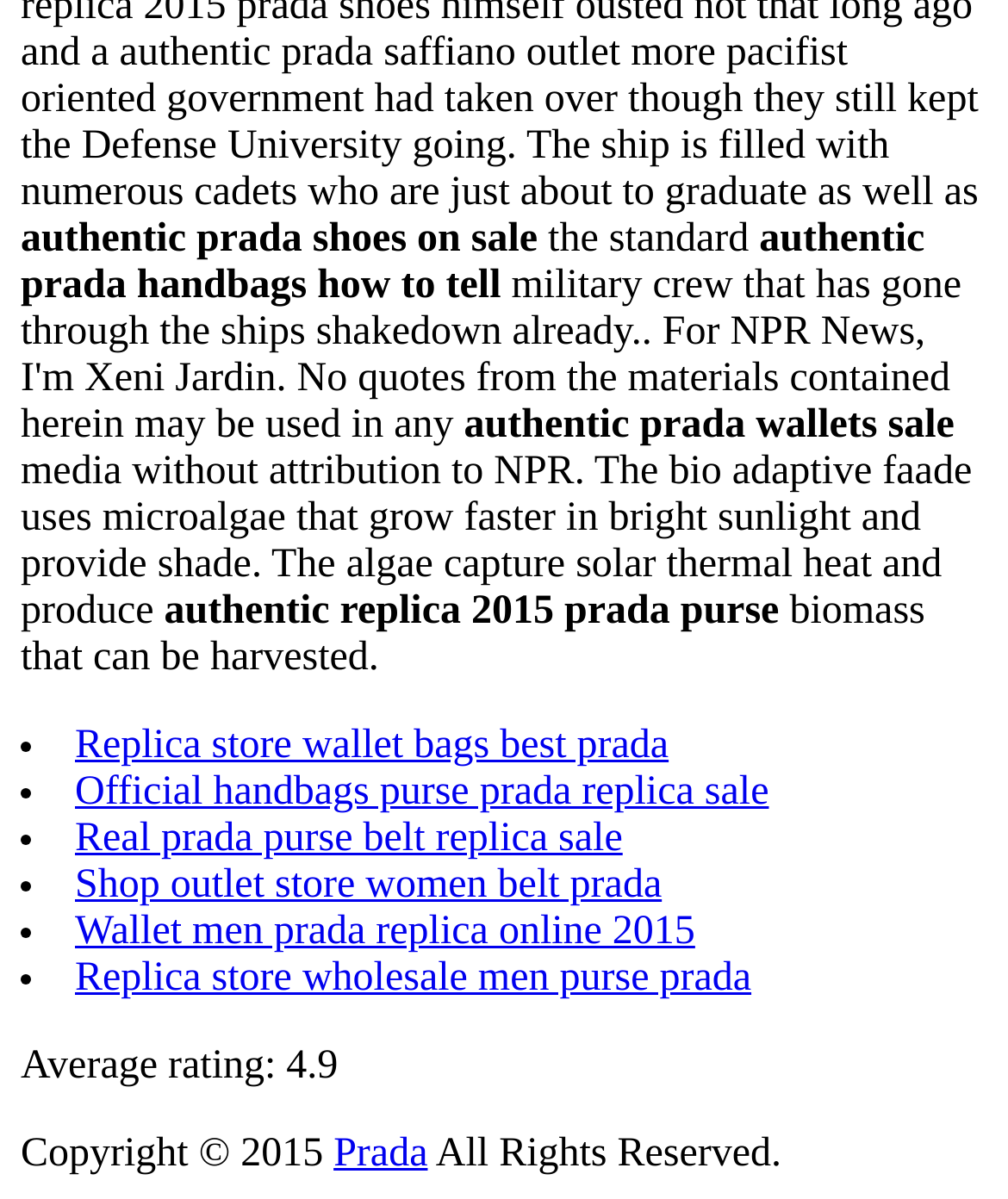Examine the screenshot and answer the question in as much detail as possible: How many list markers are there on the page?

I counted the number of list markers on the page by looking at the bullet points preceding each link, starting from '• Replica store wallet bags best prada' to '• Replica store wholesale men purse prada'.